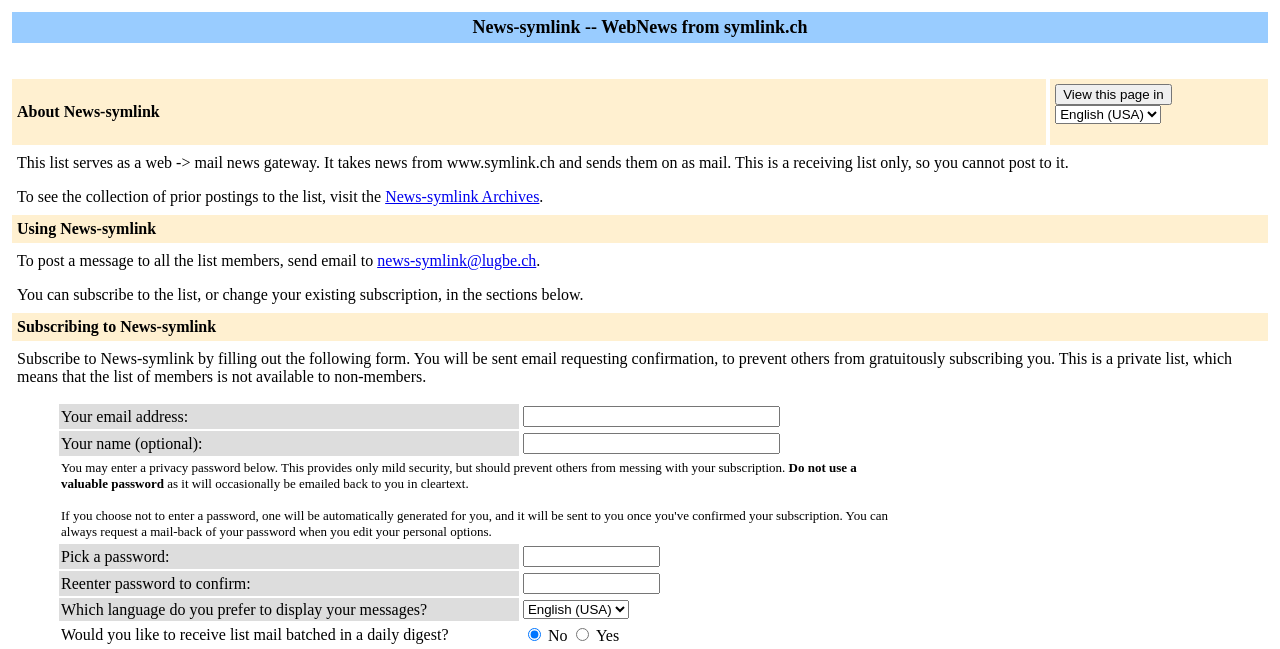Analyze and describe the webpage in a detailed narrative.

This webpage is an information page for News-symlink, a web-to-mail news gateway. At the top, there is a title "News-symlink -- WebNews from symlink.ch". Below the title, there is a brief description of the service, explaining that it takes news from www.symlink.ch and sends them as mail, and that it is a receiving list only.

Underneath, there is a section about using News-symlink, followed by a section on posting a message to all list members, which provides an email address to send messages to. 

Further down, there is a section on subscribing to News-symlink, which includes a form with fields to enter an email address, name (optional), and password (optional). The form also includes a section to reenter the password for confirmation, and a dropdown menu to select a preferred language for displaying messages. Additionally, there is an option to receive list mail batched in a daily digest, with radio buttons to select "No" or "Yes".

There are also links to the News-symlink Archives and an option to view the page in English (USA) at the top right corner of the page.